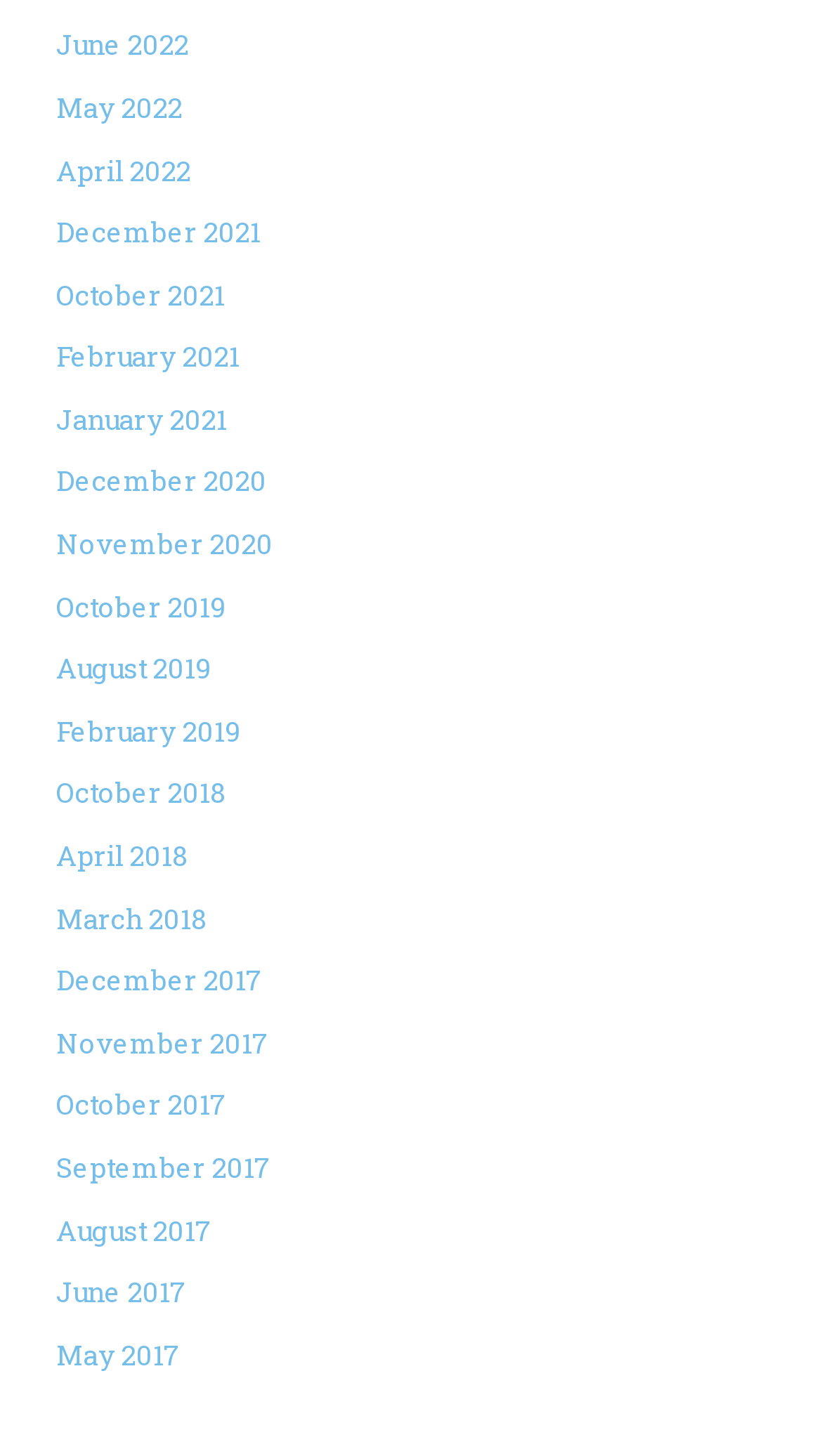What is the most recent month listed?
Respond to the question with a well-detailed and thorough answer.

By examining the list of links, I found that the topmost link is 'June 2022', which suggests that it is the most recent month listed.